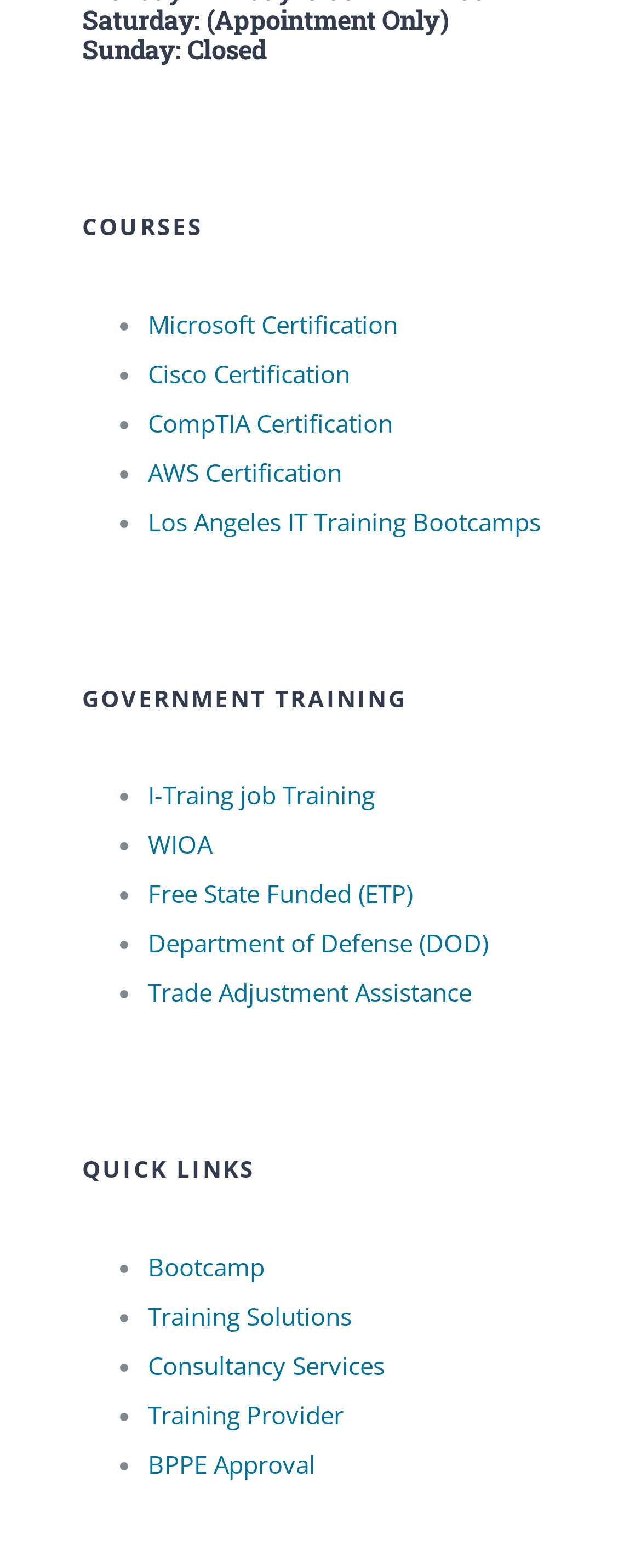Respond with a single word or phrase for the following question: 
What is the first course listed under COURSES?

Microsoft Certification